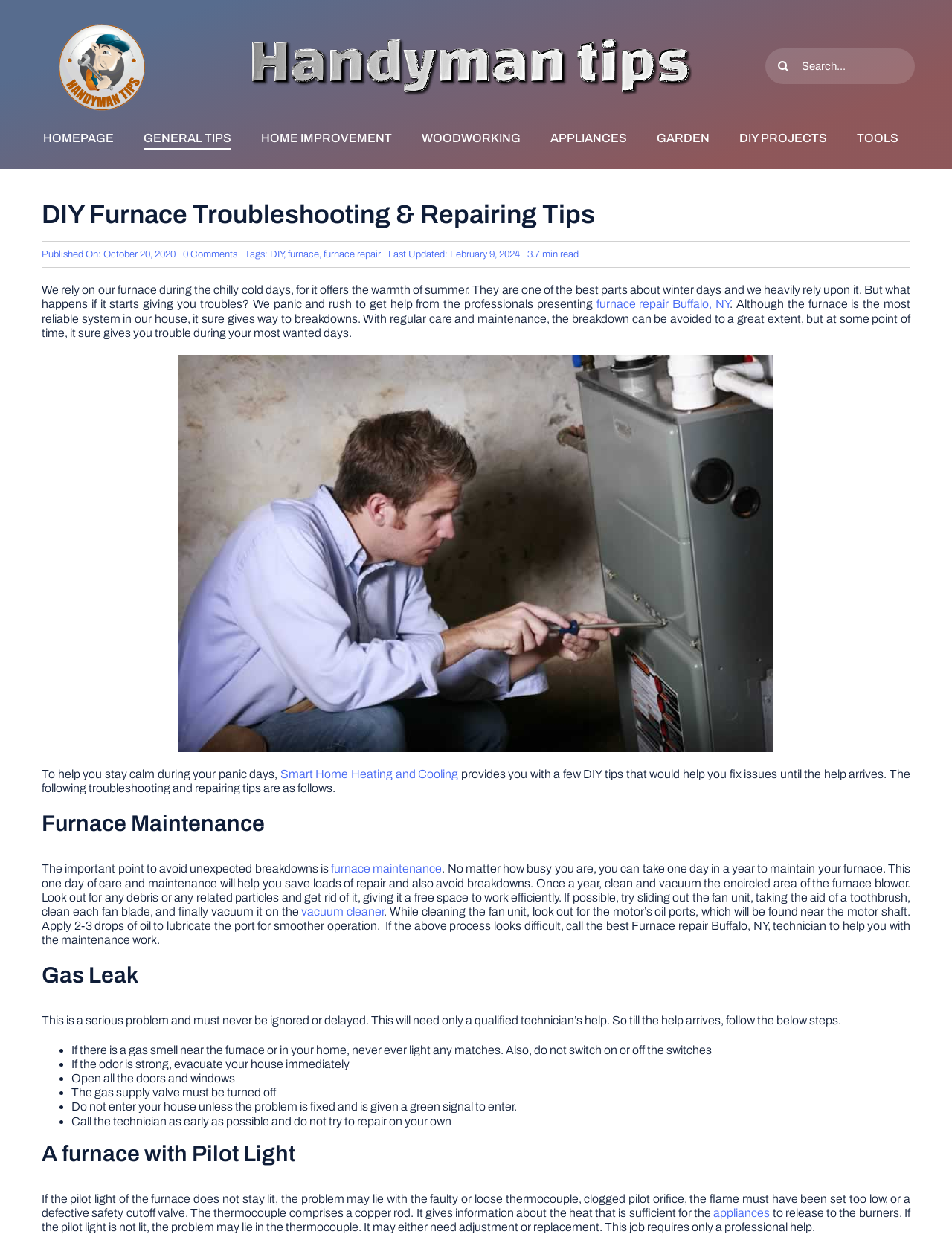Pinpoint the bounding box coordinates for the area that should be clicked to perform the following instruction: "Learn about furnace maintenance".

[0.044, 0.653, 0.956, 0.675]